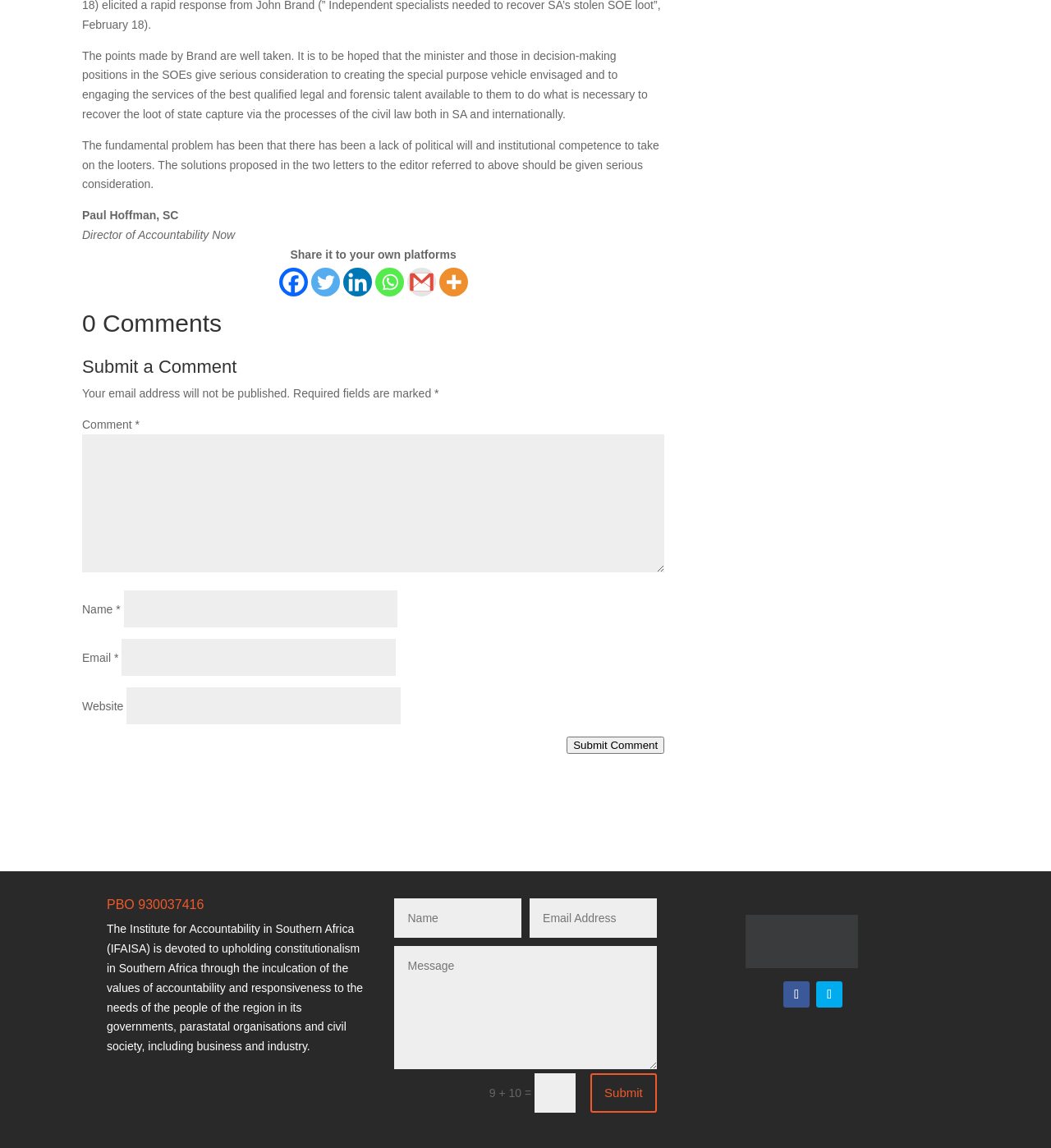Provide a brief response to the question using a single word or phrase: 
What is the name of the organization mentioned in the article?

Accountability Now